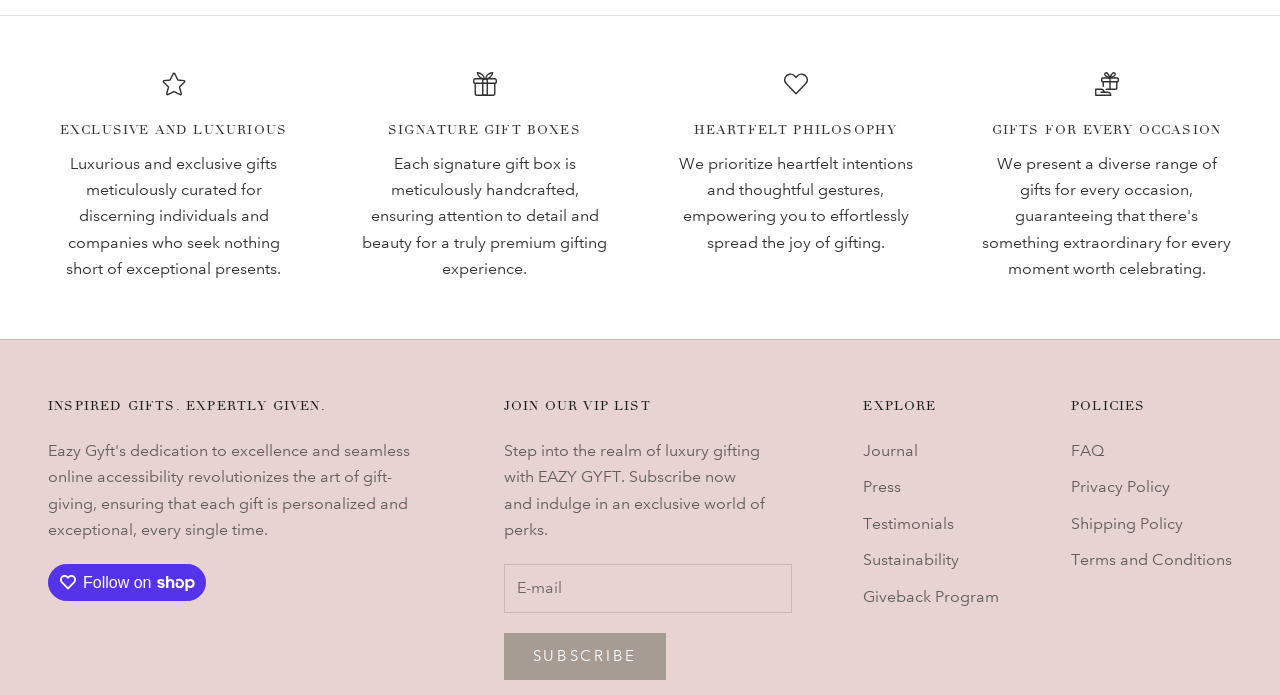Locate the bounding box of the UI element described in the following text: "Terms and Conditions".

[0.837, 0.792, 0.962, 0.819]